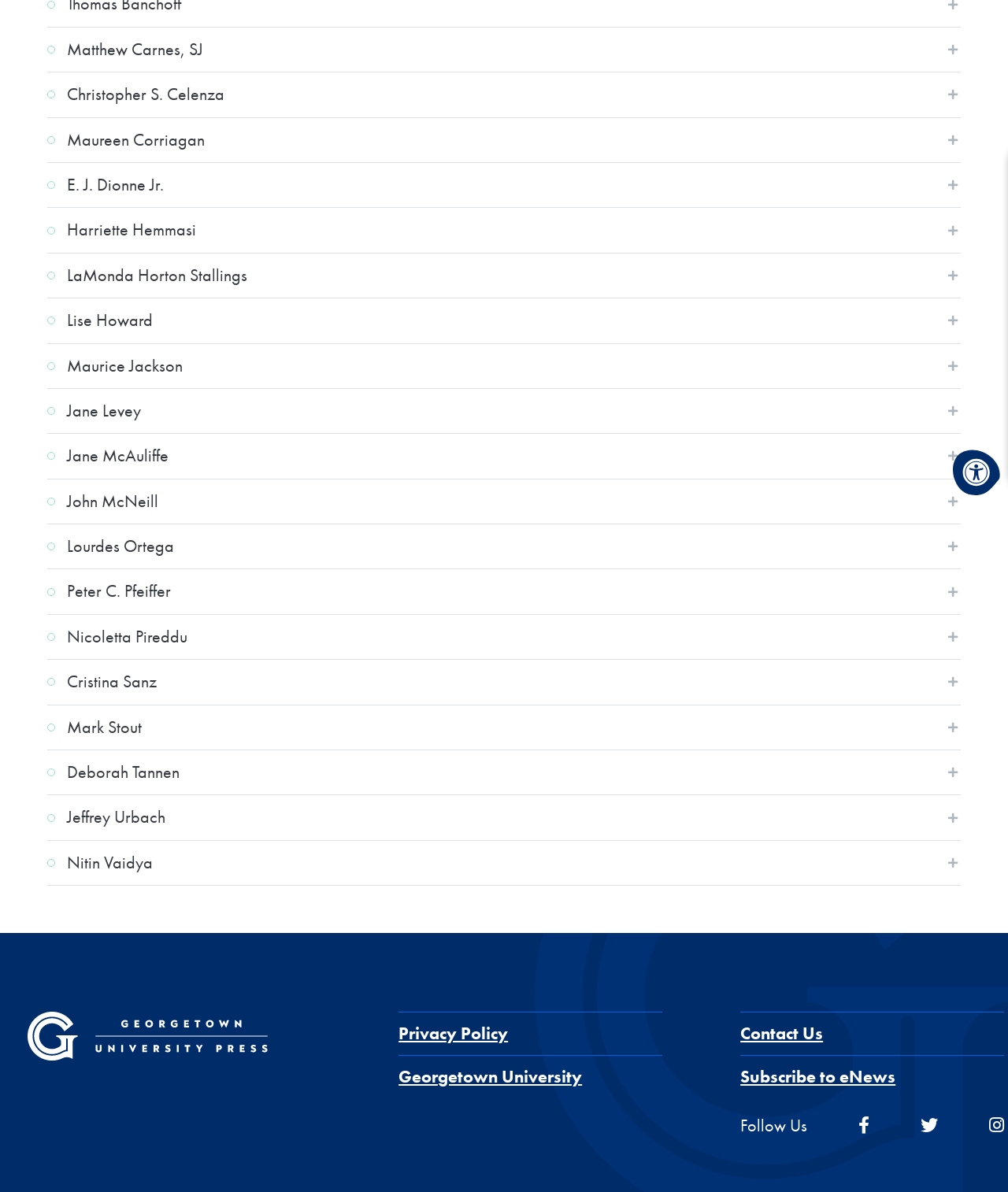Determine the bounding box coordinates in the format (top-left x, top-left y, bottom-right x, bottom-right y). Ensure all values are floating point numbers between 0 and 1. Identify the bounding box of the UI element described by: parent_node: Follow Us alt="twitter" aria-label="twitter"

[0.913, 0.935, 0.931, 0.954]